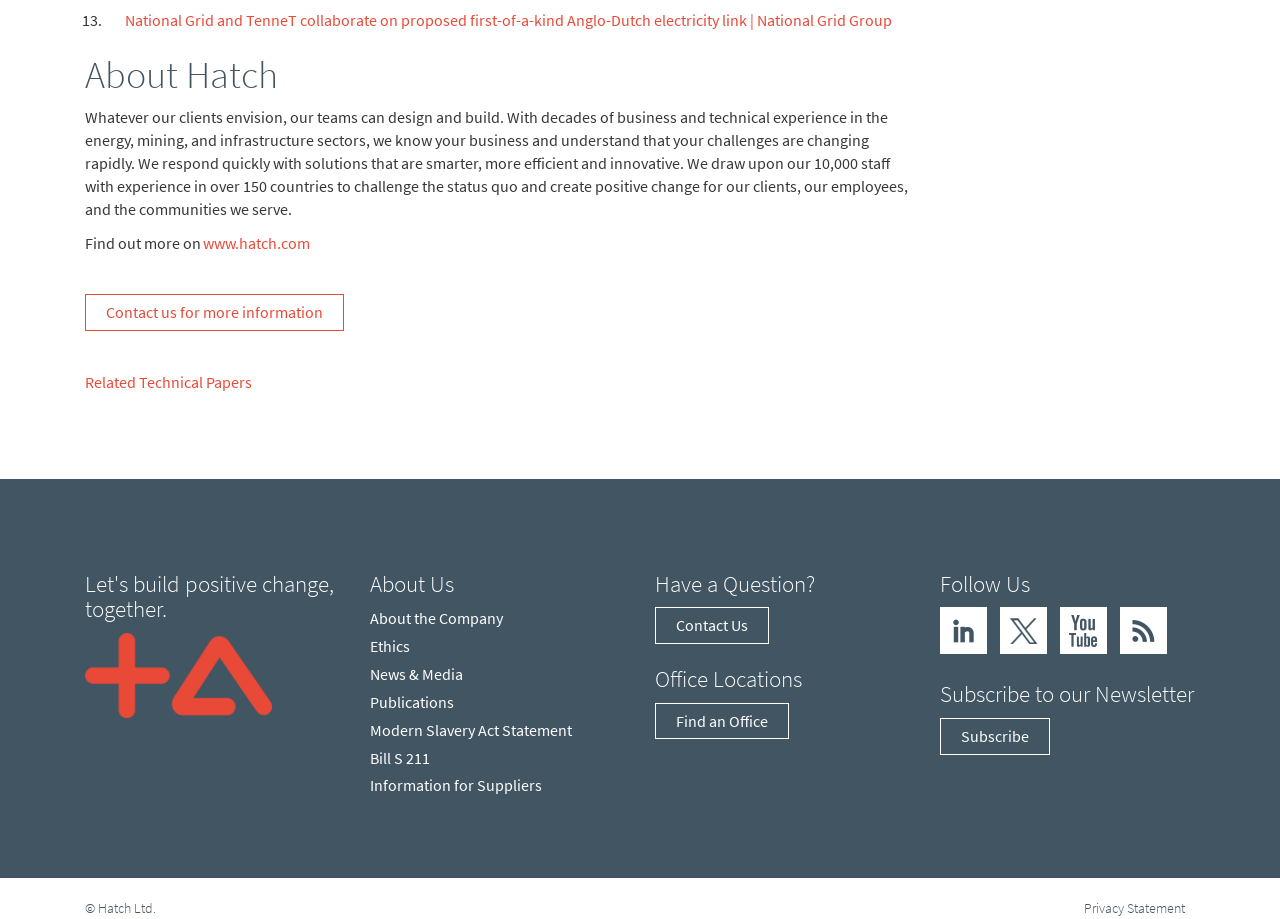Please locate the bounding box coordinates of the element's region that needs to be clicked to follow the instruction: "Search for something". The bounding box coordinates should be provided as four float numbers between 0 and 1, i.e., [left, top, right, bottom].

None